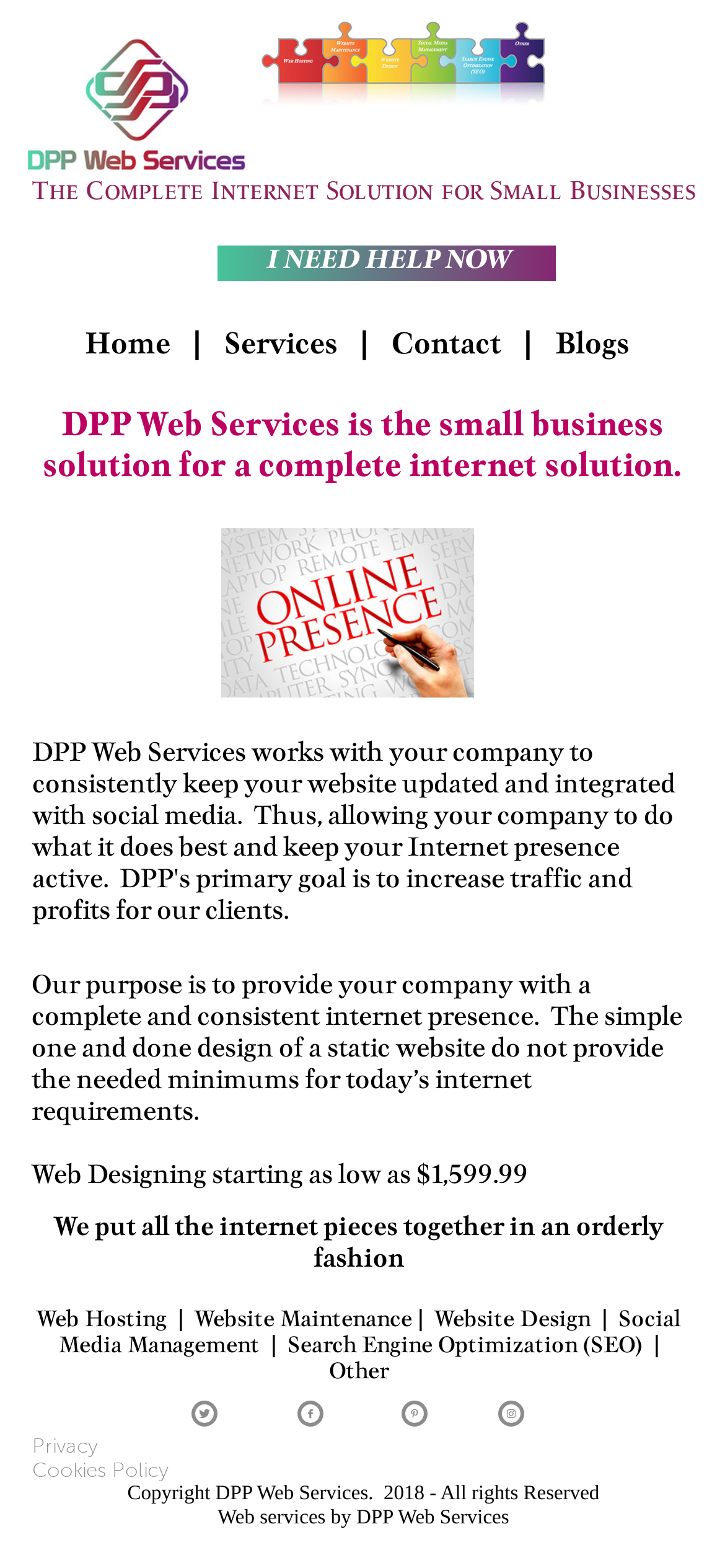Give a succinct answer to this question in a single word or phrase: 
What is the copyright year of the webpage?

2018